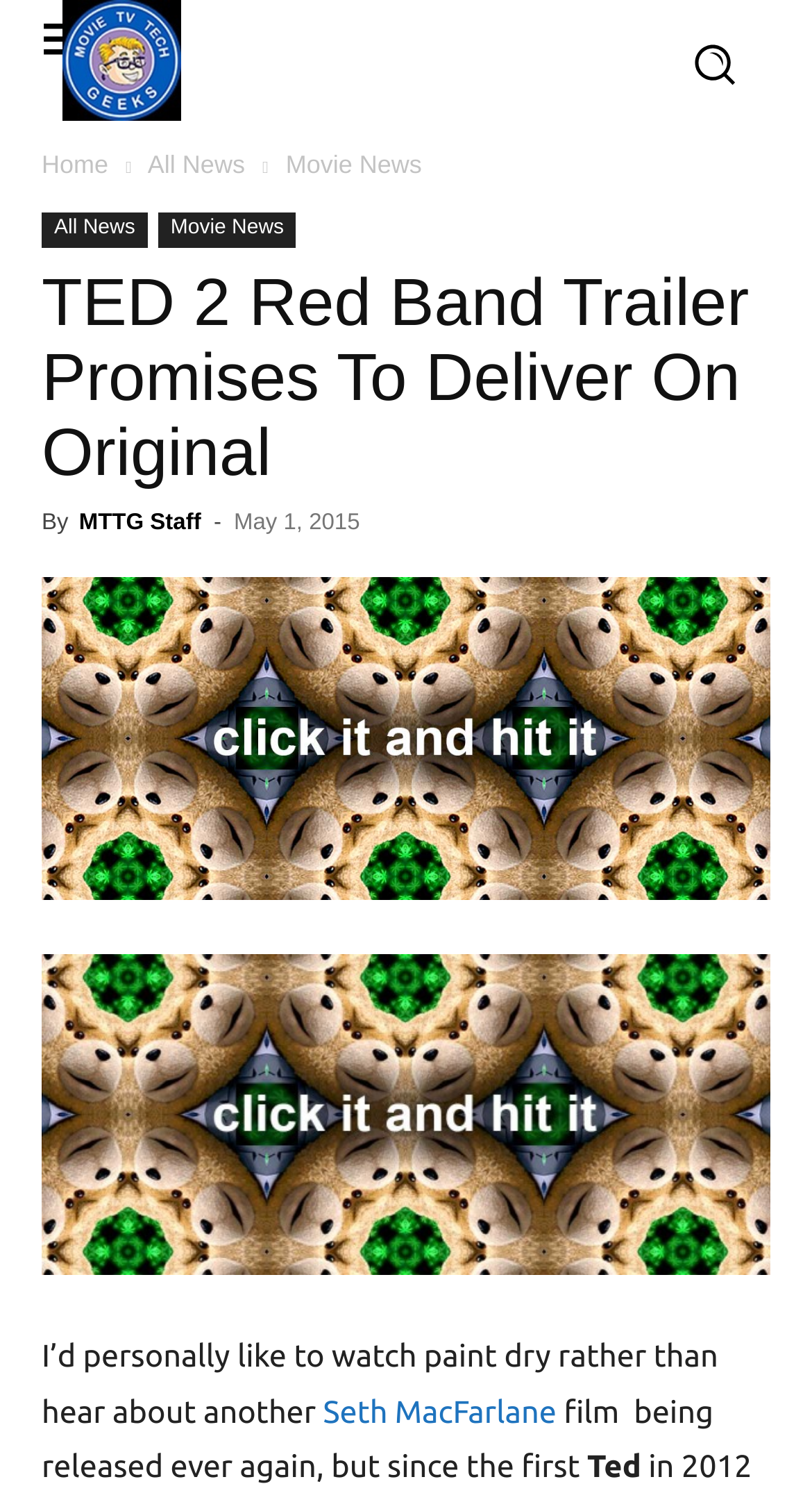What is the name of the person mentioned in the article?
Examine the image and give a concise answer in one word or a short phrase.

Seth MacFarlane